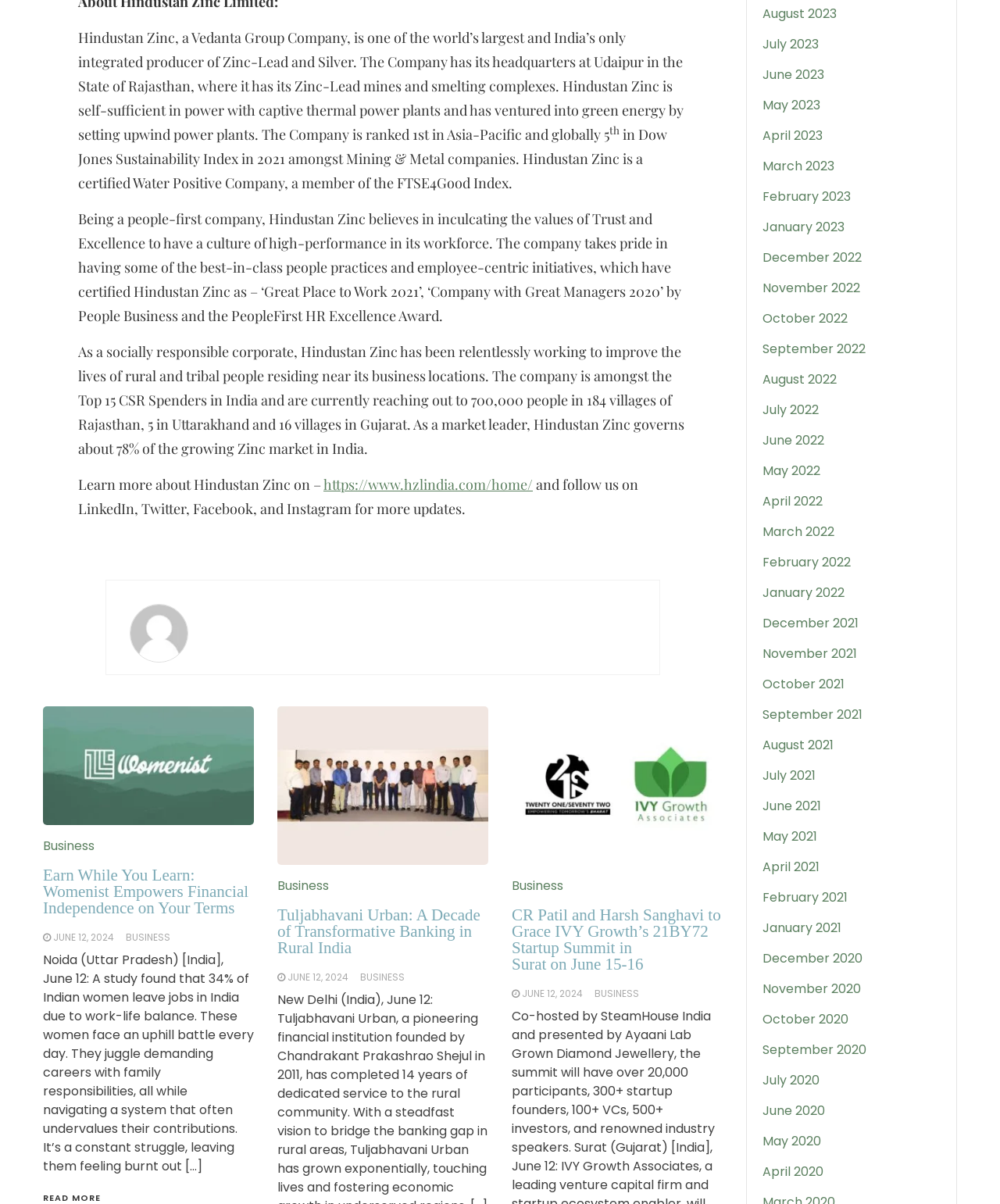Reply to the question with a single word or phrase:
How many villages are currently being reached out by Hindustan Zinc?

184